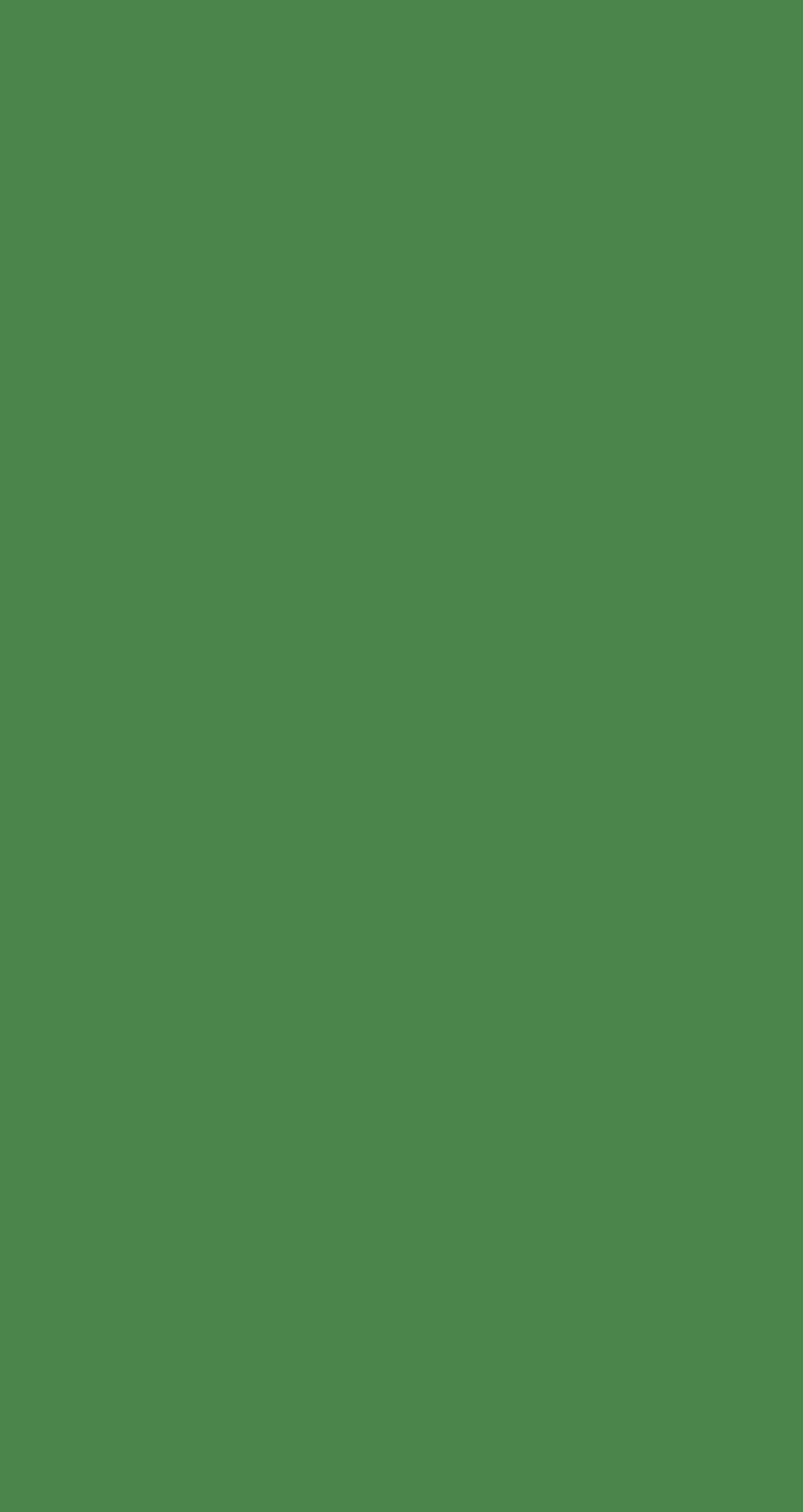Please find the bounding box coordinates of the section that needs to be clicked to achieve this instruction: "Learn about the difference between Delta-8 THC and Delta-9 THC".

[0.295, 0.693, 0.854, 0.73]